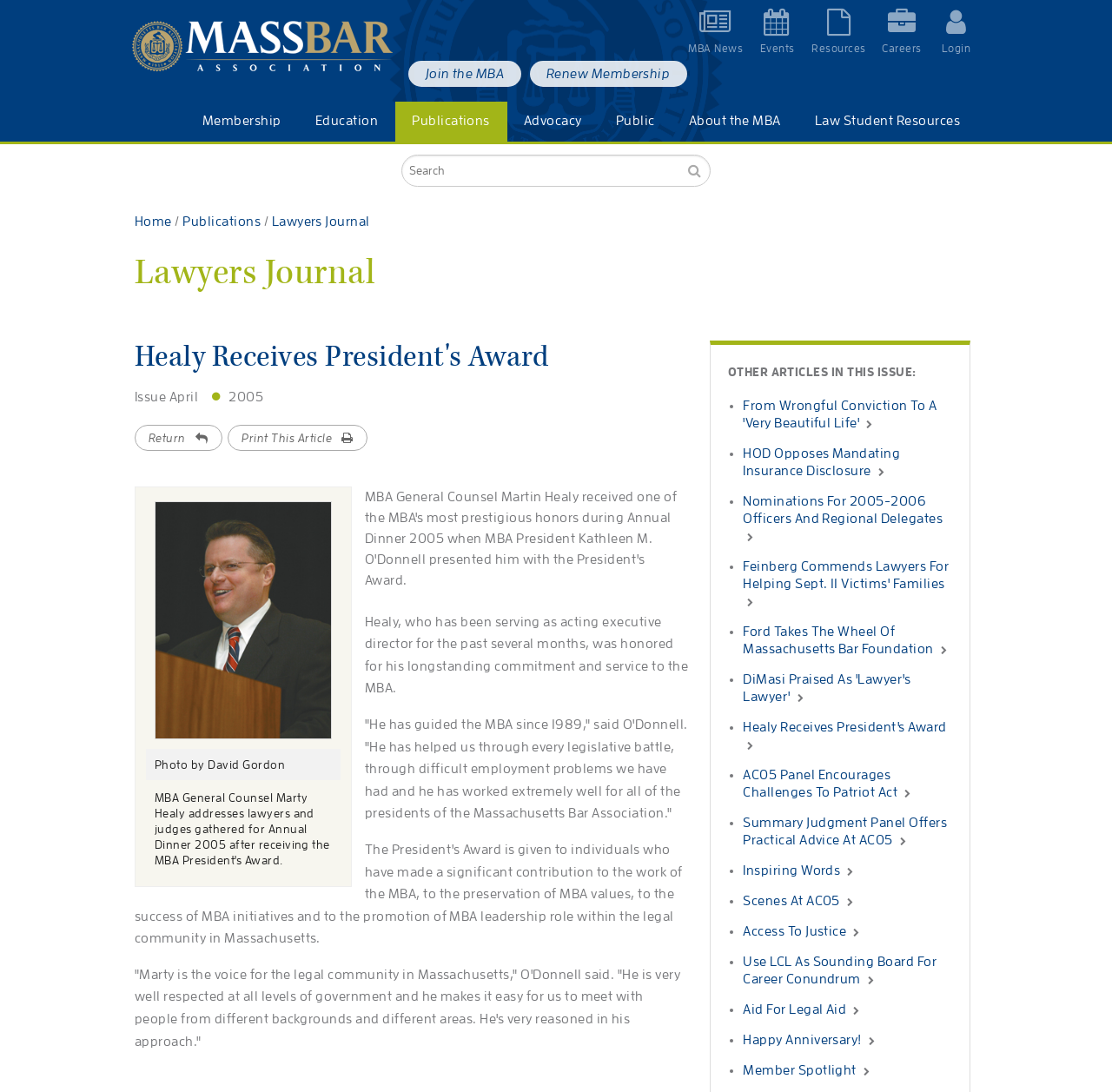What is the name of the organization?
Craft a detailed and extensive response to the question.

I found the name of the organization in the heading 'Massachusetts Bar Association' at the top of the webpage.